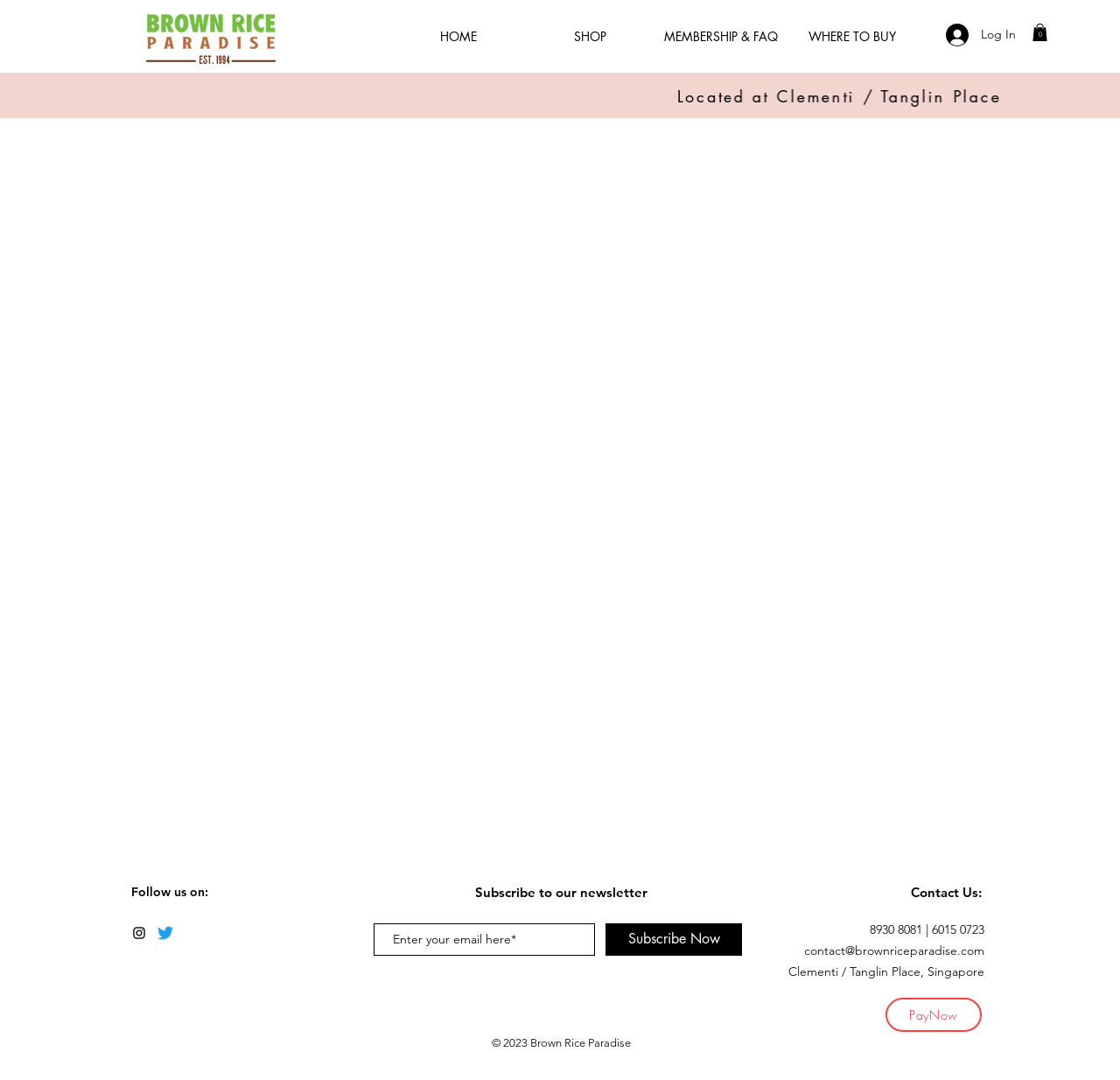Please determine the bounding box coordinates of the element's region to click for the following instruction: "Click the HOME link".

[0.351, 0.02, 0.468, 0.048]